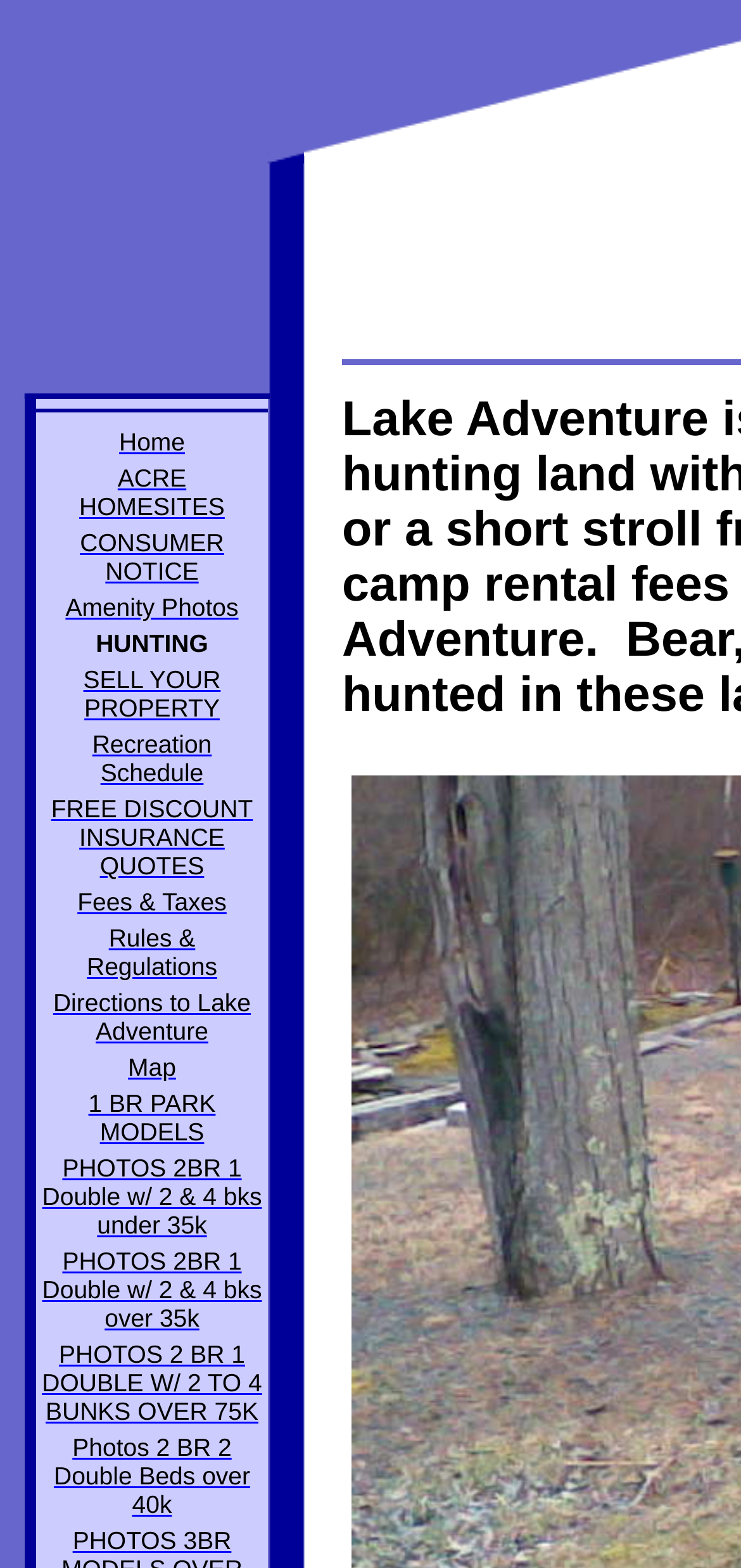Please locate the bounding box coordinates of the element that needs to be clicked to achieve the following instruction: "Read more about Maggie and Miles". The coordinates should be four float numbers between 0 and 1, i.e., [left, top, right, bottom].

None